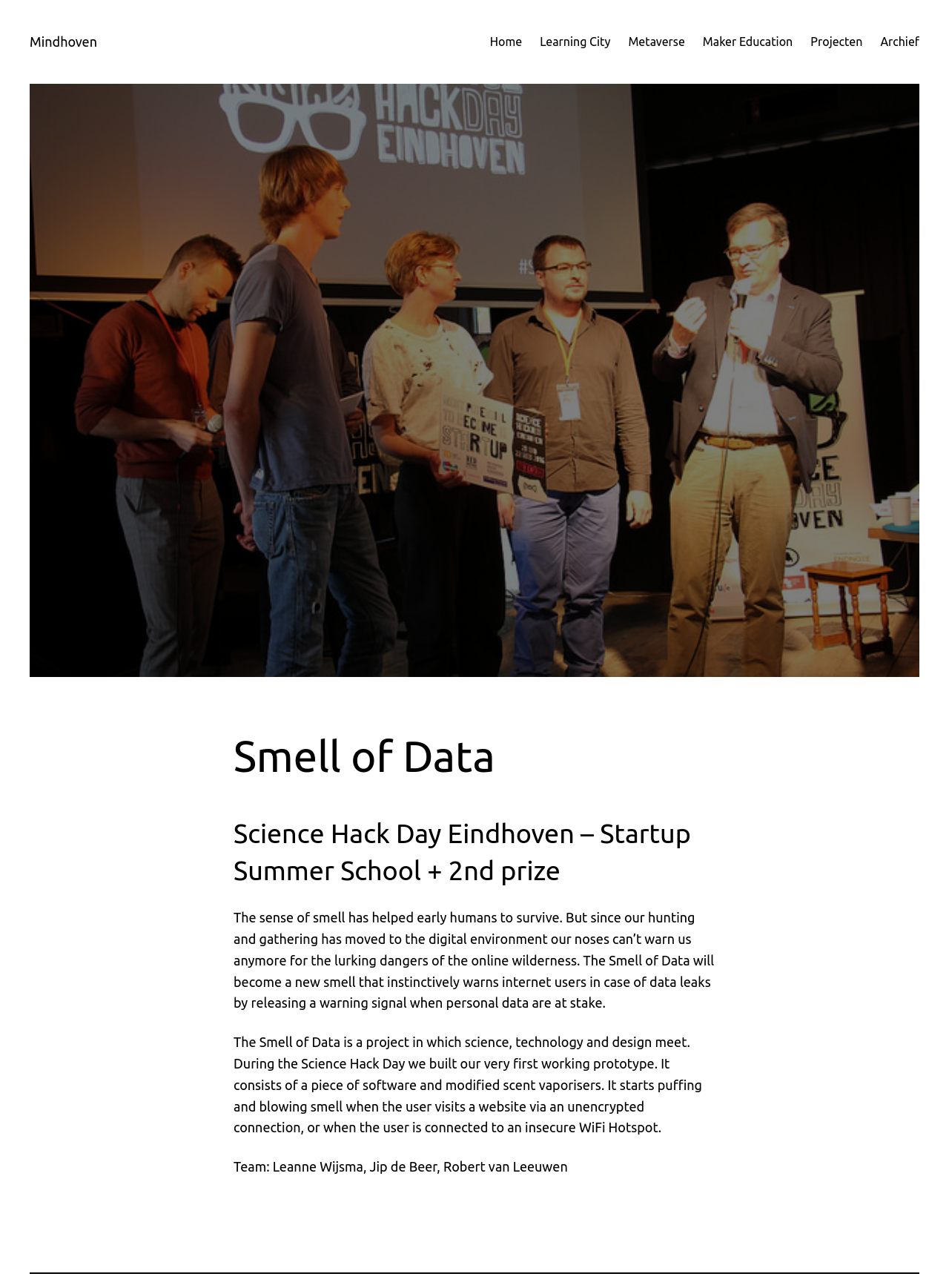Determine the bounding box coordinates for the HTML element mentioned in the following description: "Home". The coordinates should be a list of four floats ranging from 0 to 1, represented as [left, top, right, bottom].

[0.516, 0.025, 0.55, 0.04]